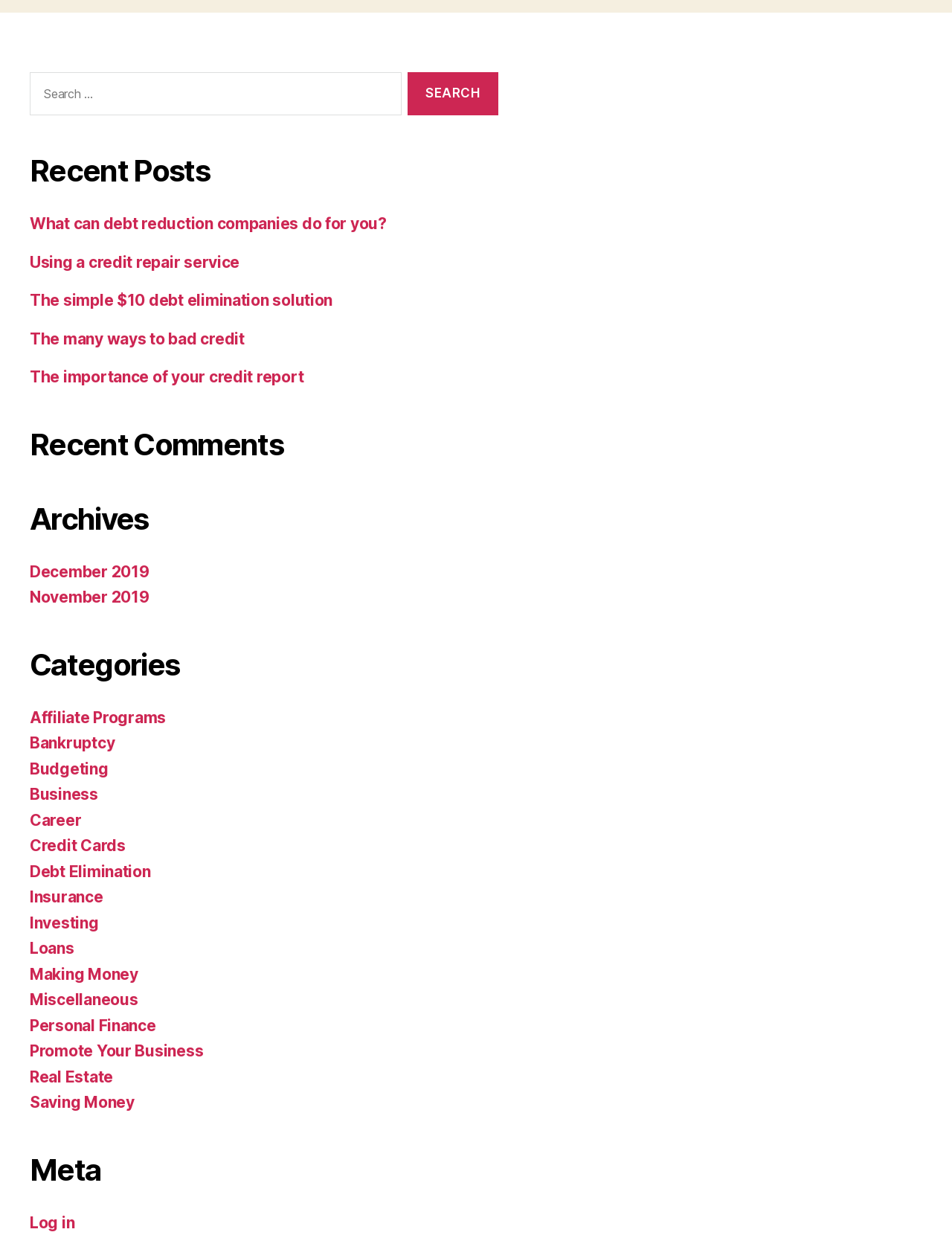Give the bounding box coordinates for the element described by: "Using a credit repair service".

[0.031, 0.205, 0.252, 0.22]